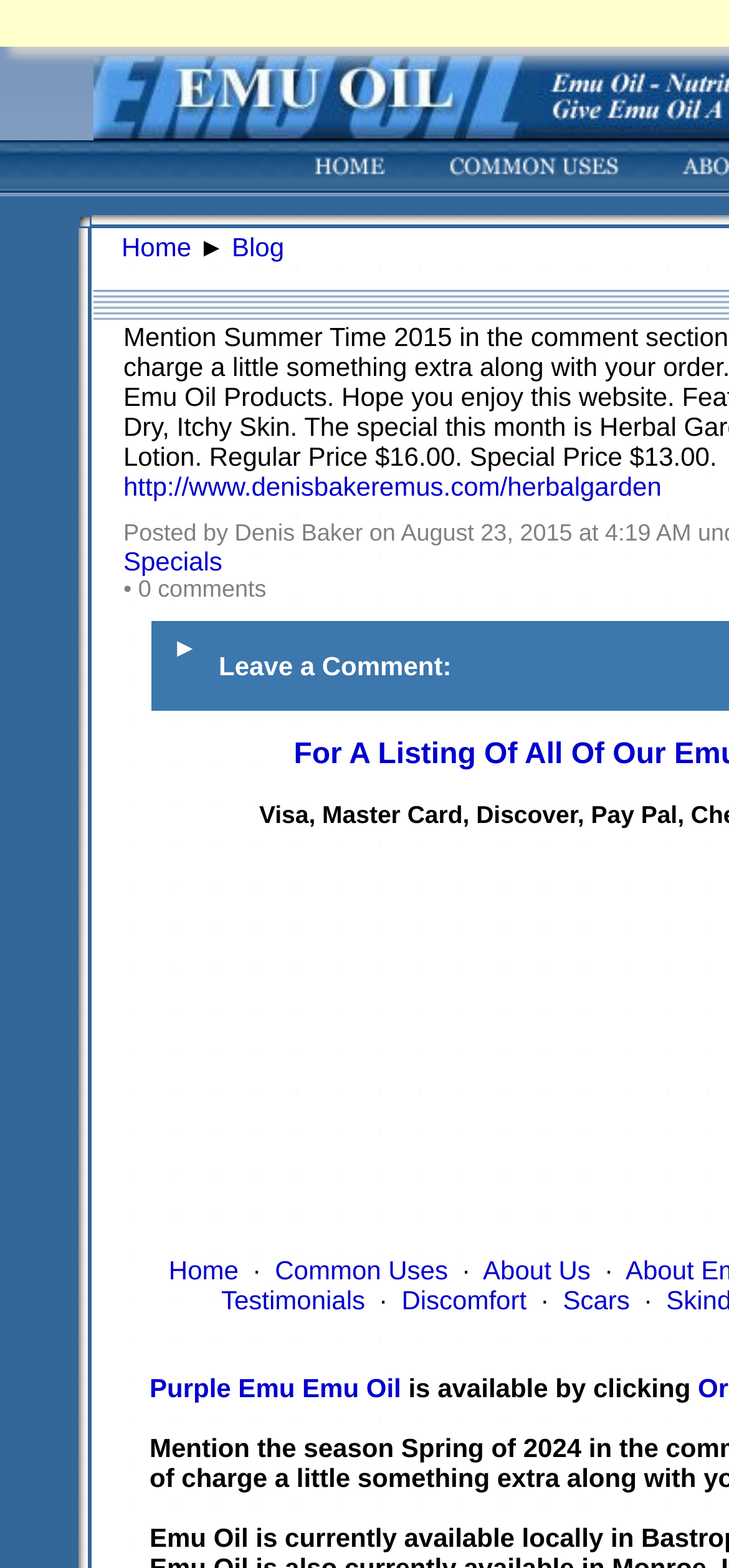Please locate the bounding box coordinates of the element that should be clicked to complete the given instruction: "Click the Home link".

[0.431, 0.089, 0.529, 0.123]